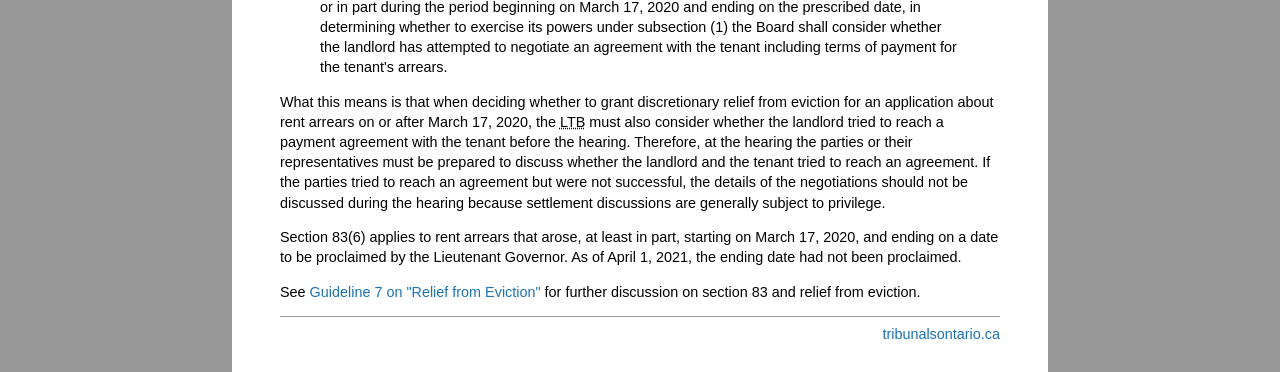What is the abbreviation for Landlord and Tenant Board?
Respond to the question with a single word or phrase according to the image.

LTB